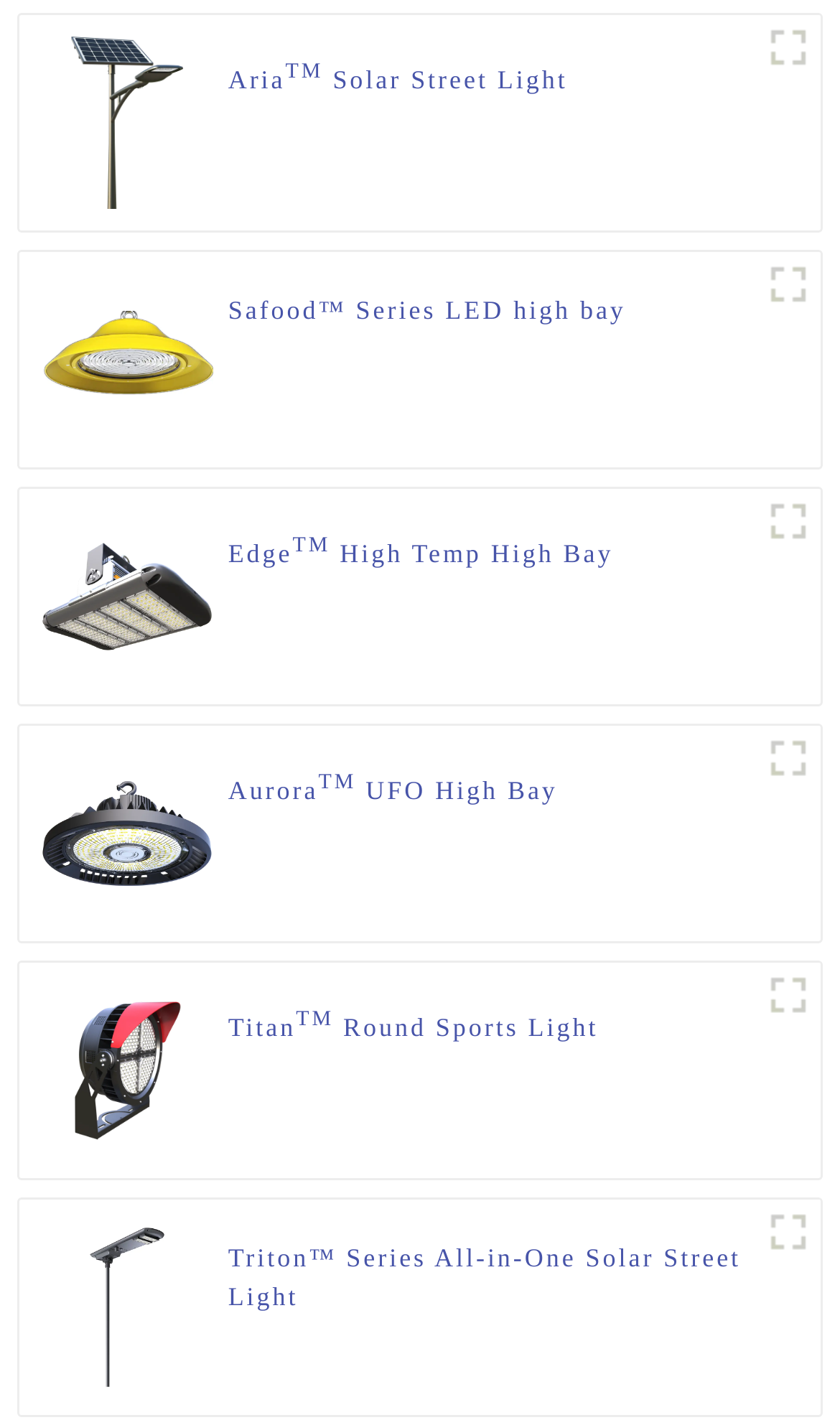Provide the bounding box coordinates of the HTML element described by the text: "AriaTM Solar Street Light". The coordinates should be in the format [left, top, right, bottom] with values between 0 and 1.

[0.272, 0.037, 0.676, 0.092]